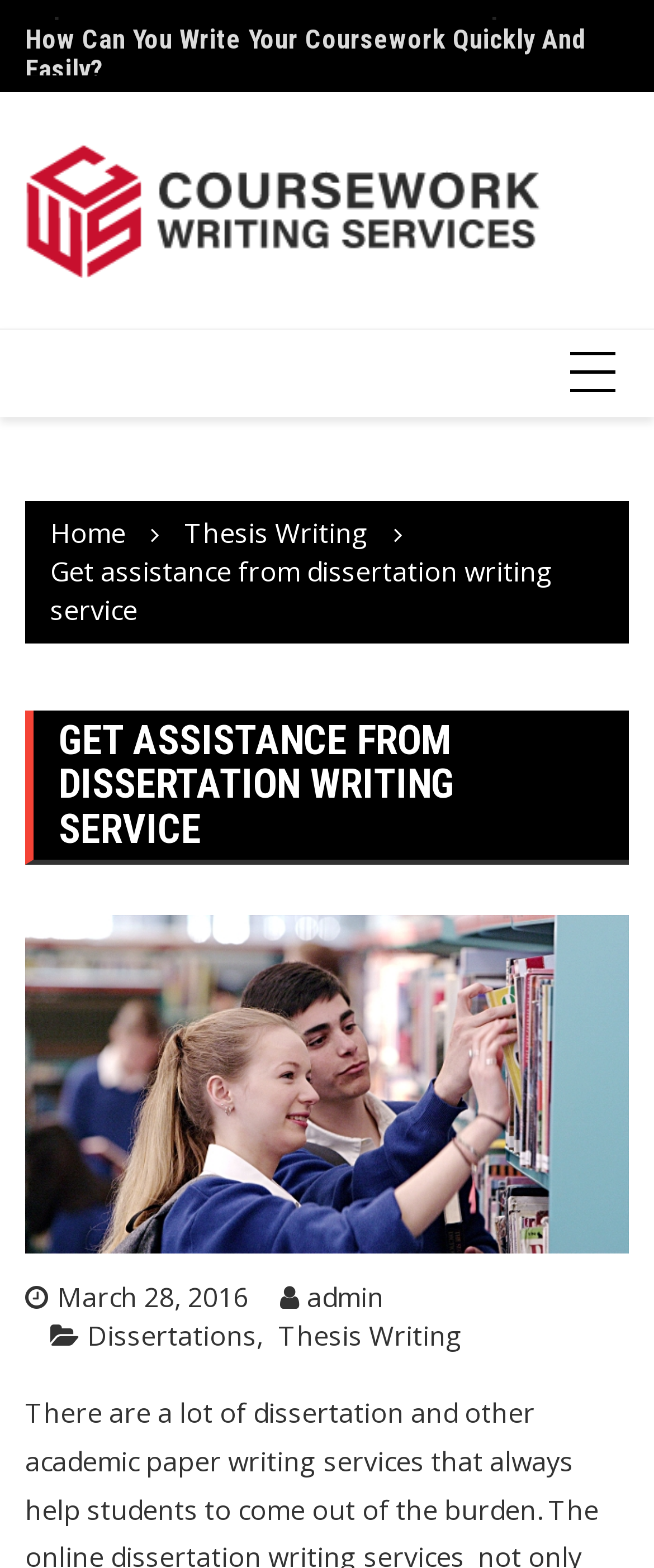How many main navigation links are there?
Please interpret the details in the image and answer the question thoroughly.

There are three main navigation links: 'Home', 'Thesis Writing', and 'Get assistance from dissertation writing service'. These links are located at the top of the webpage and are separated from the rest of the content.